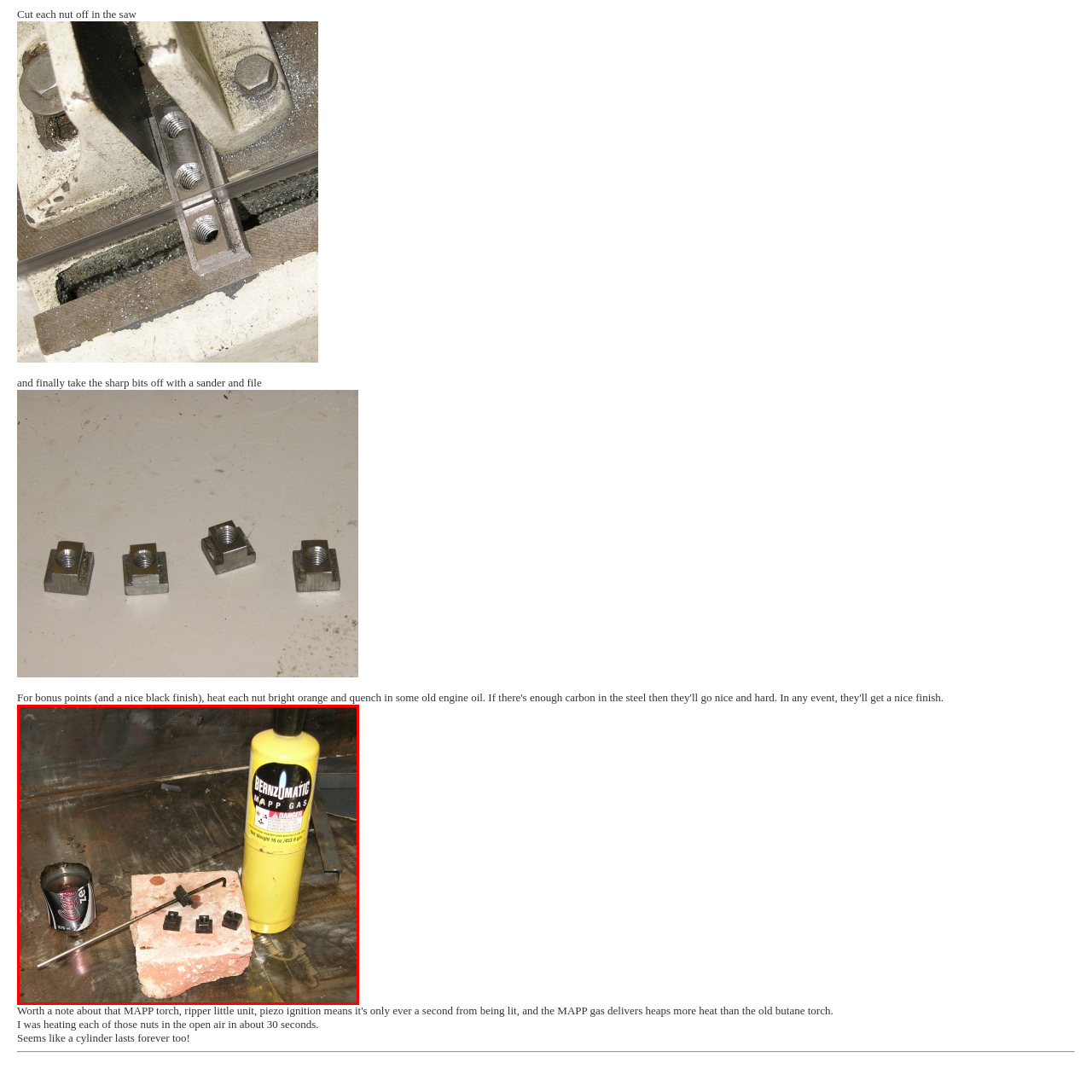Describe in detail what you see in the image highlighted by the red border.

The image depicts a workspace setup featuring various tools and materials involved in a fabrication or repair project. Prominently displayed are three black nuts placed on a brick, which may be prepared for heating or modification. Next to the nuts, there is a metallic tool, possibly for handling or manipulating the nuts during the heating process. 

To the side is a bottle of Bernzomatic MAPP gas, a heating tool commonly used for soldering and welding, indicating the work involves high temperatures. In the foreground, a red Coca-Cola can adds a touch of personal environment, suggesting that the workspace may be a casual or home setting. The overall scene communicates a hands-on approach to a DIY or metalworking project, focusing on modifying small components.